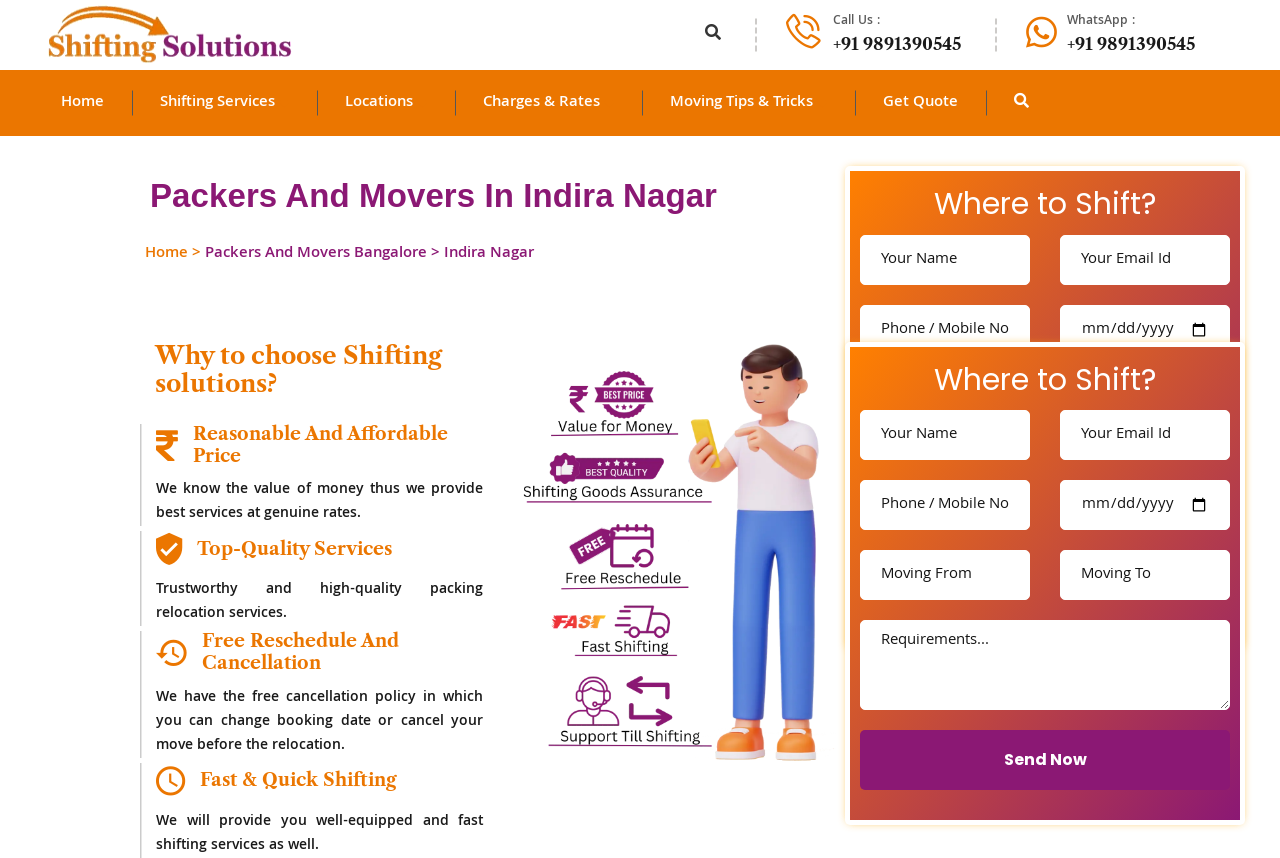Answer the question in a single word or phrase:
How many contact forms are available on the webpage?

2